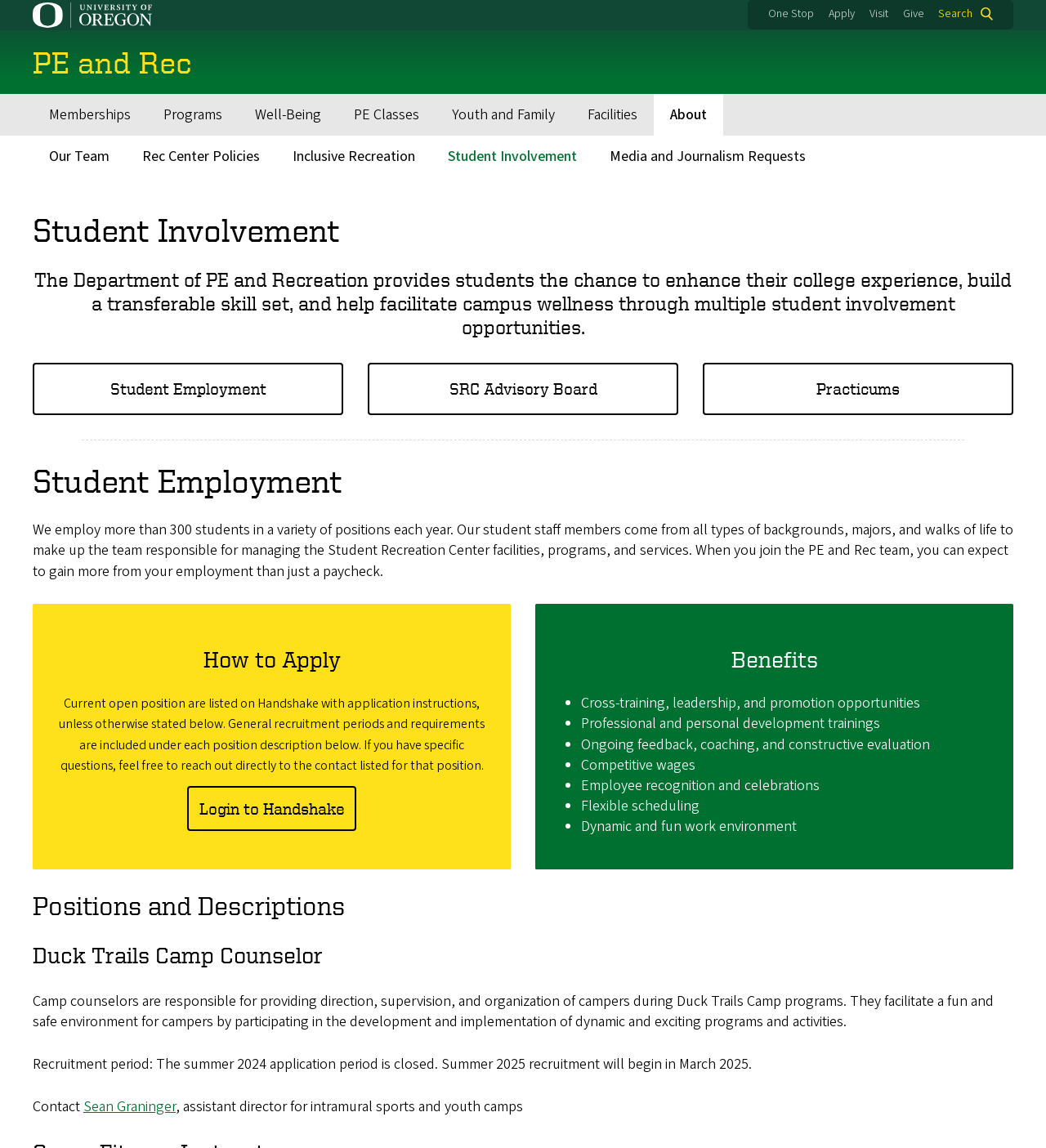What are the types of positions available for students?
Please give a detailed and elaborate answer to the question.

The webpage lists various types of positions available for students, including student employment, SRC advisory board, practicums, and more. These positions are listed under the 'Student Involvement' section.